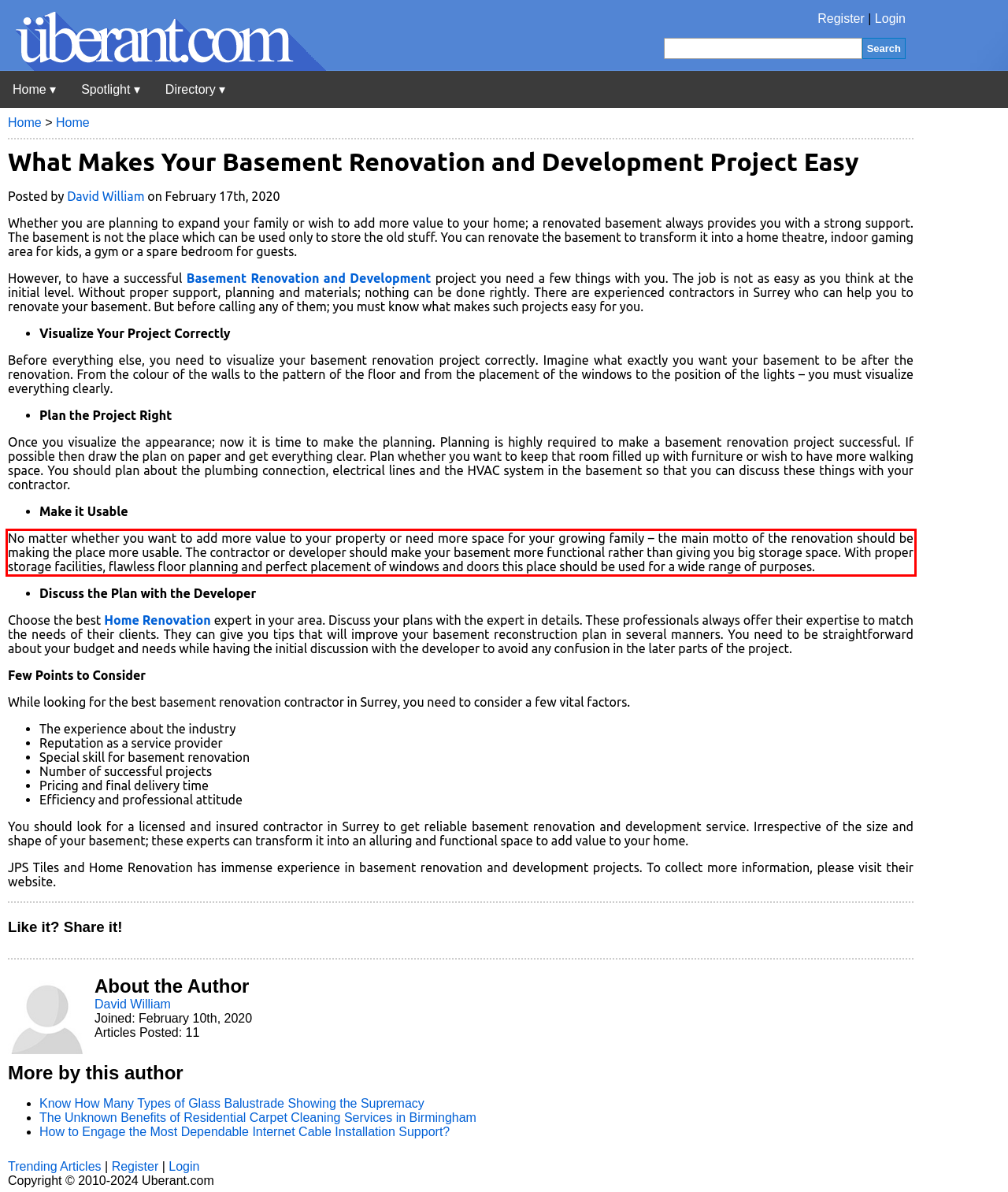Please examine the webpage screenshot containing a red bounding box and use OCR to recognize and output the text inside the red bounding box.

No matter whether you want to add more value to your property or need more space for your growing family – the main motto of the renovation should be making the place more usable. The contractor or developer should make your basement more functional rather than giving you big storage space. With proper storage facilities, flawless floor planning and perfect placement of windows and doors this place should be used for a wide range of purposes.